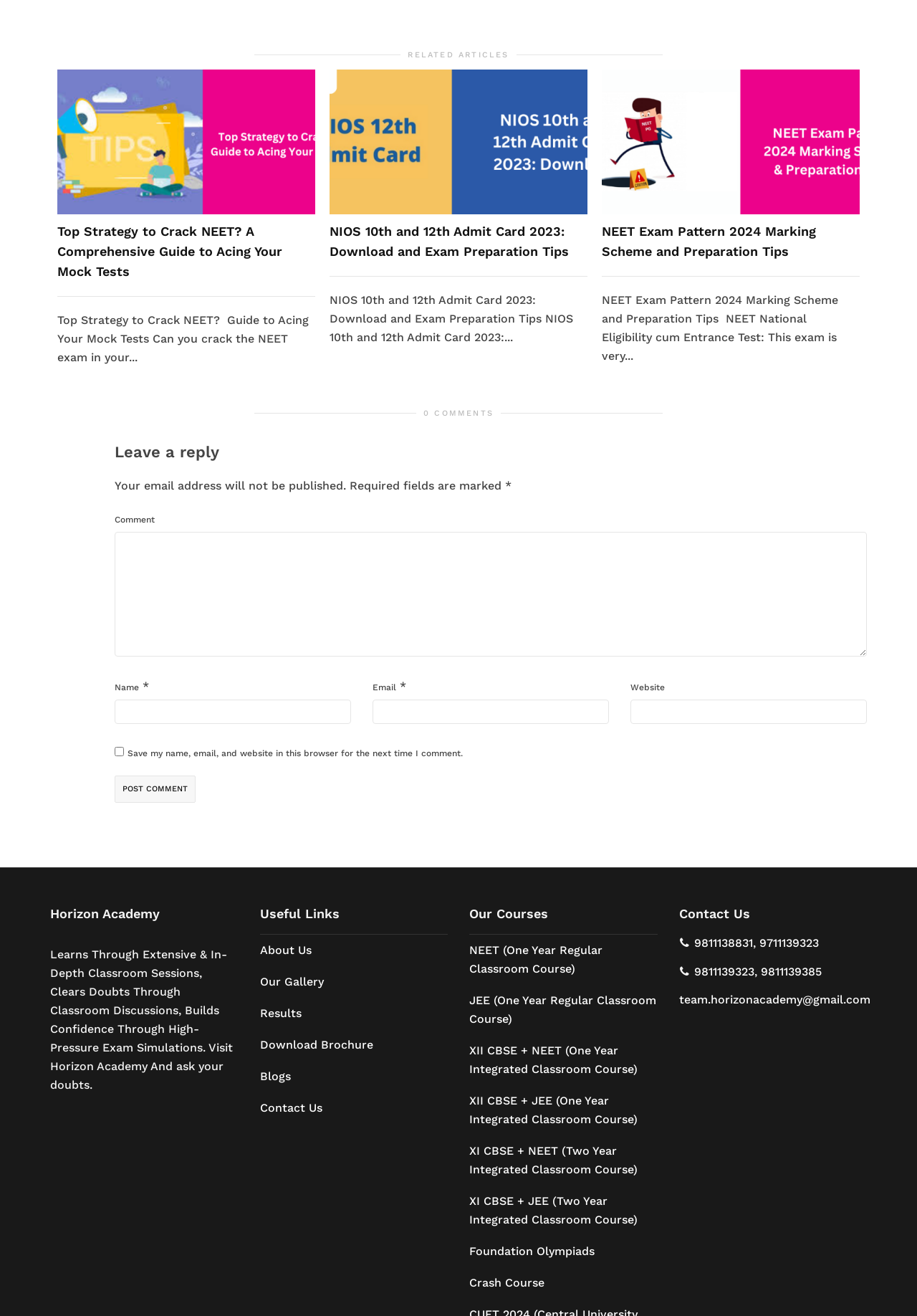What is the email address to contact the academy?
Please look at the screenshot and answer using one word or phrase.

team.horizonacademy@gmail.com